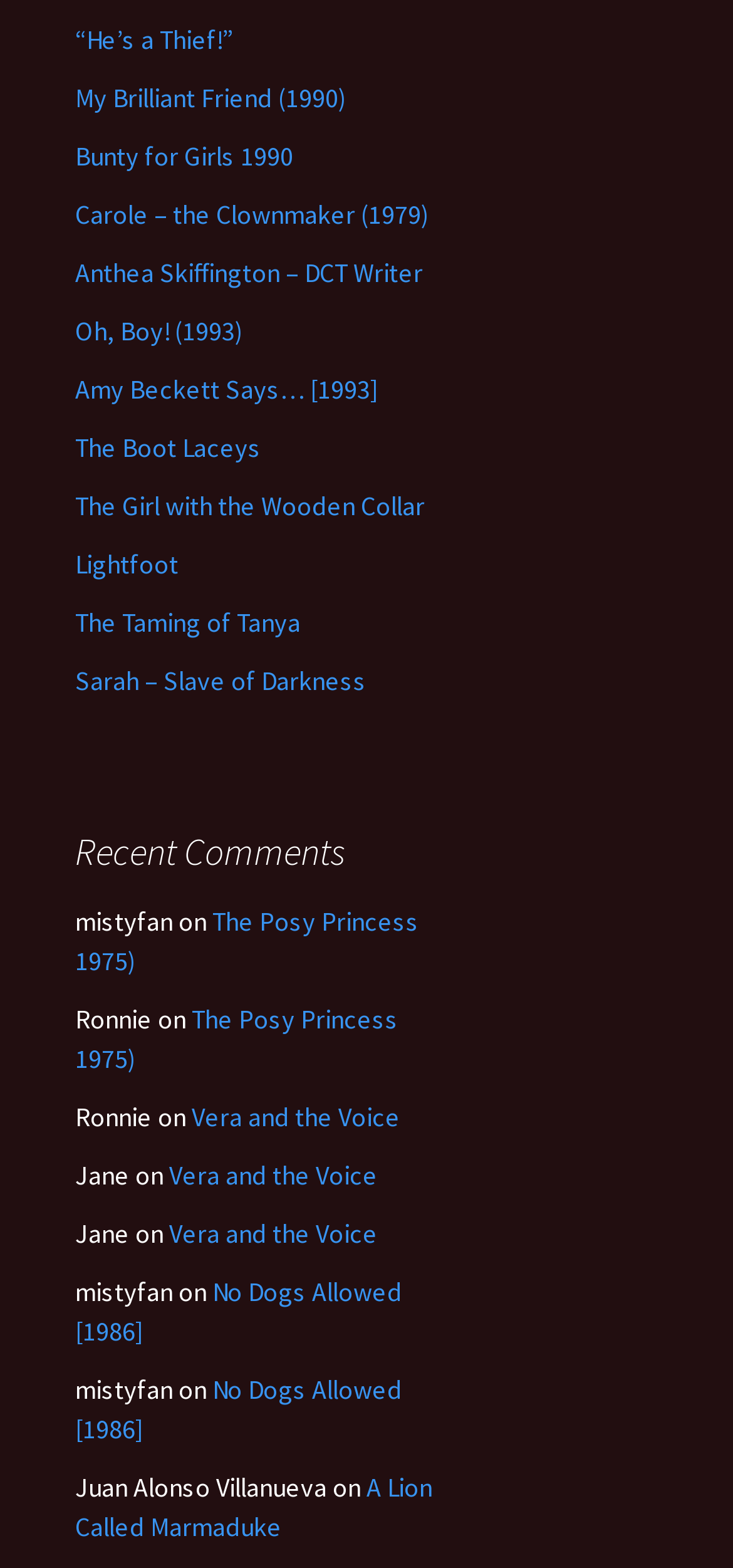What is the main category of posts on this webpage?
Utilize the information in the image to give a detailed answer to the question.

Based on the navigation element 'Recent Posts' at the top of the webpage, it appears that the main category of posts on this webpage is recent posts.